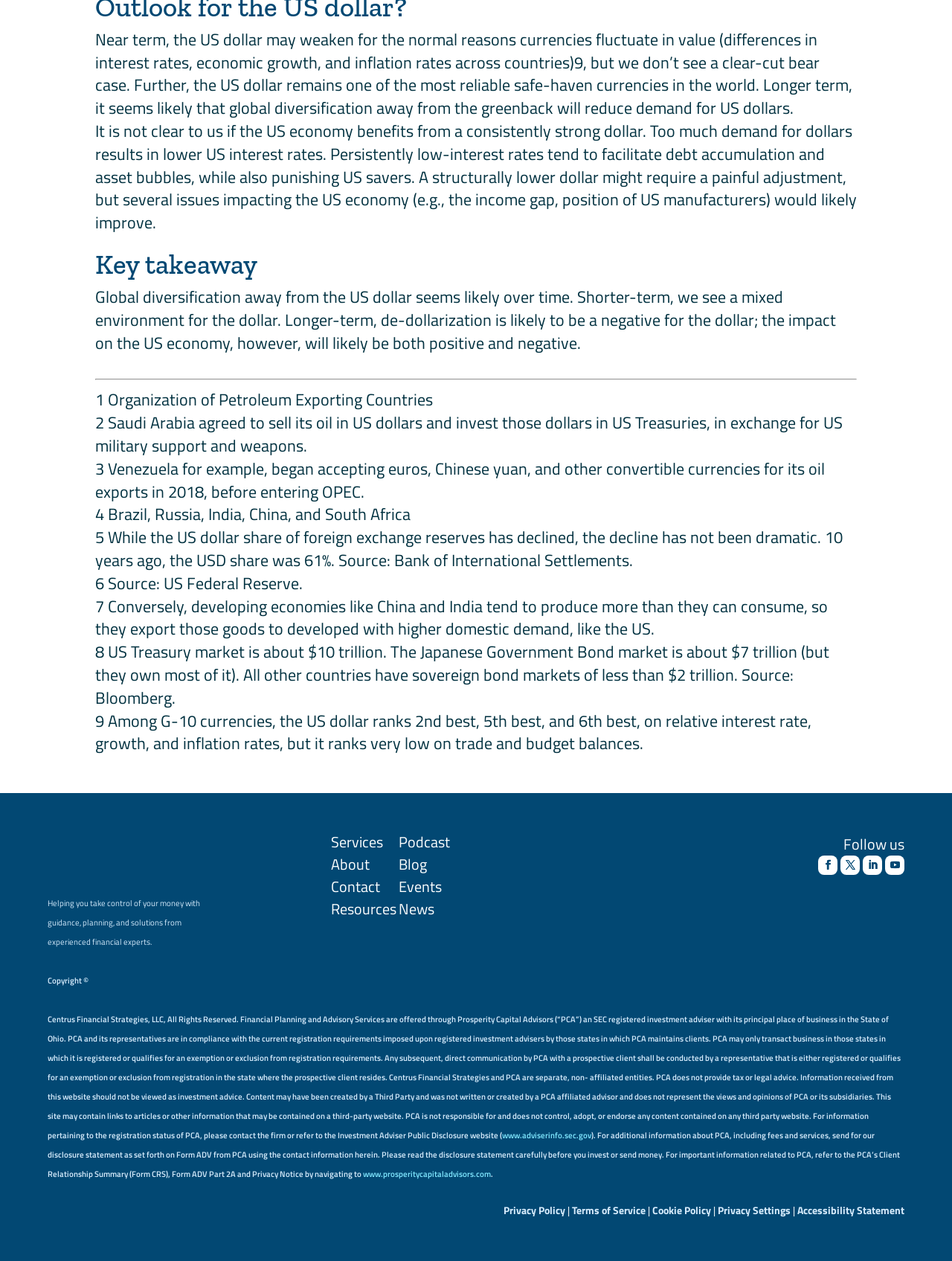Find the UI element described as: "Follow" and predict its bounding box coordinates. Ensure the coordinates are four float numbers between 0 and 1, [left, top, right, bottom].

[0.883, 0.678, 0.903, 0.694]